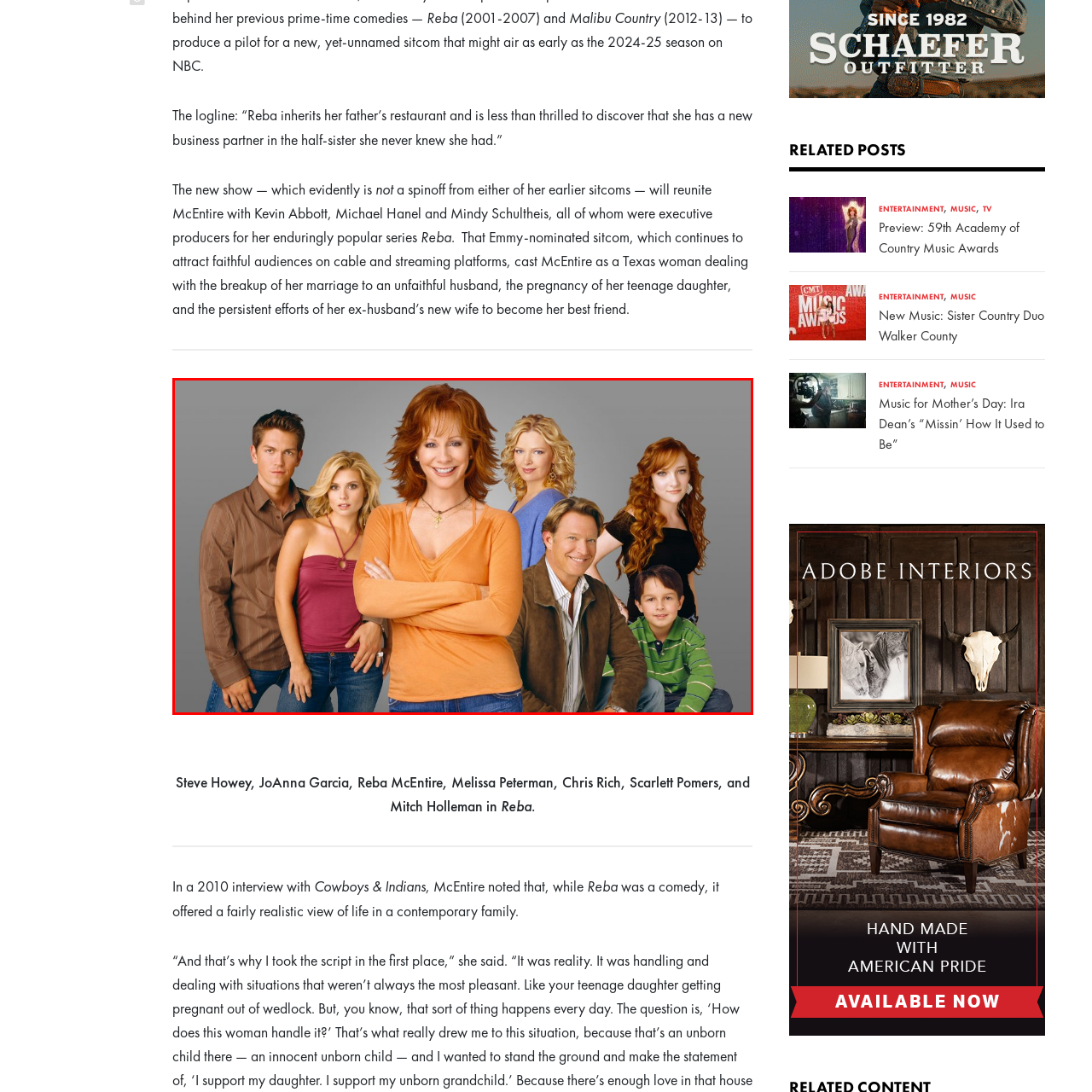Direct your attention to the image within the red bounding box and respond with a detailed answer to the following question, using the image as your reference: What is the time period when 'Reba' originally aired?

According to the caption, the sitcom 'Reba' originally aired from 2001 to 2007, making it a memorable show of the early 2000s.